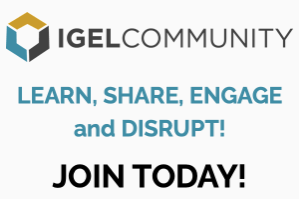Please examine the image and answer the question with a detailed explanation:
What is the call to action in the banner?

The phrase 'JOIN TODAY!' is highlighted in bold, urging immediate action and fostering a sense of inclusivity within the community, encouraging viewers to become active participants.